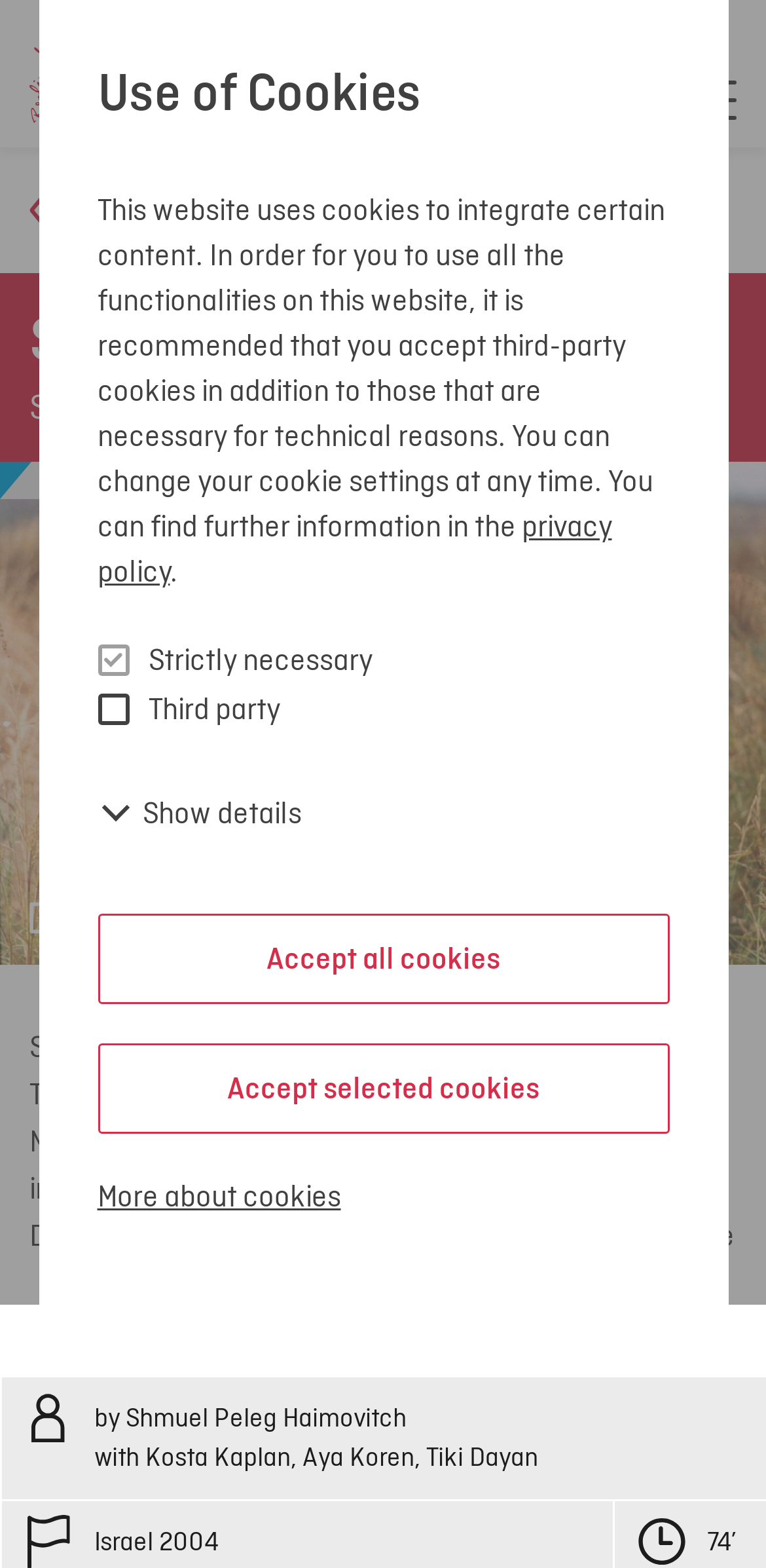What is the country of origin of the film?
Answer with a single word or phrase, using the screenshot for reference.

Israel